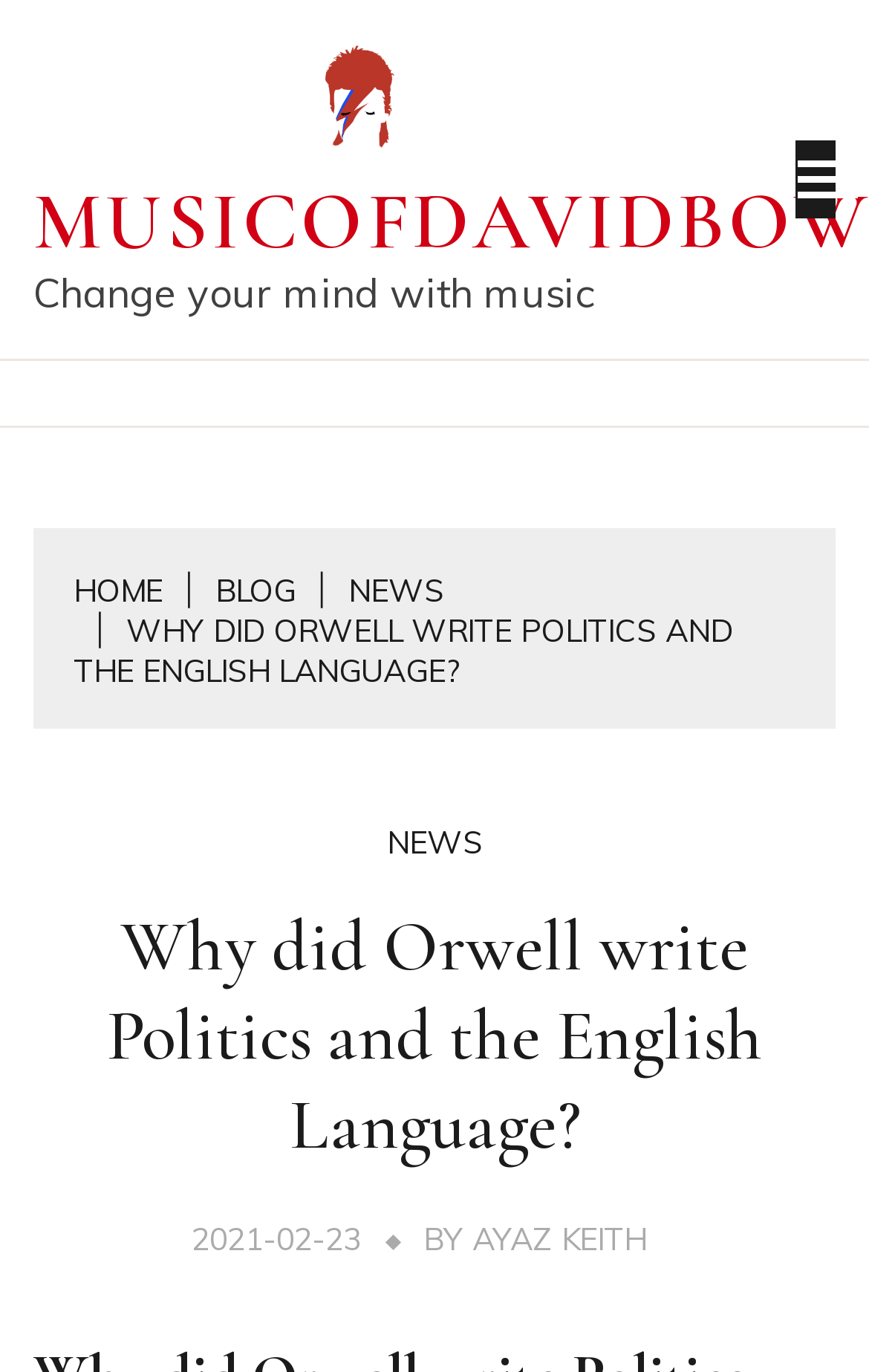Respond to the question below with a single word or phrase:
How many navigation links are in the breadcrumbs?

5